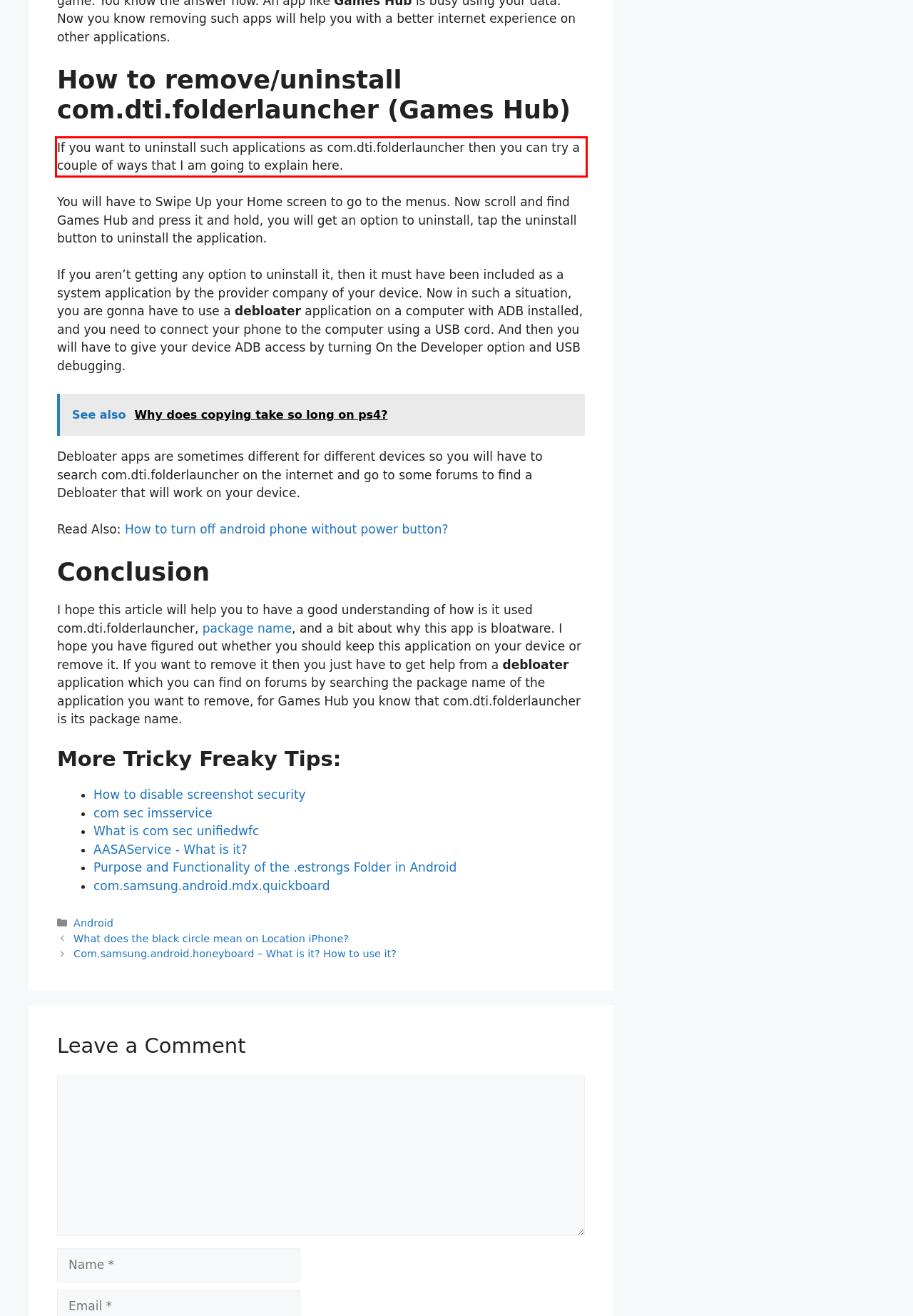Given the screenshot of a webpage, identify the red rectangle bounding box and recognize the text content inside it, generating the extracted text.

If you want to uninstall such applications as com.dti.folderlauncher then you can try a couple of ways that I am going to explain here.